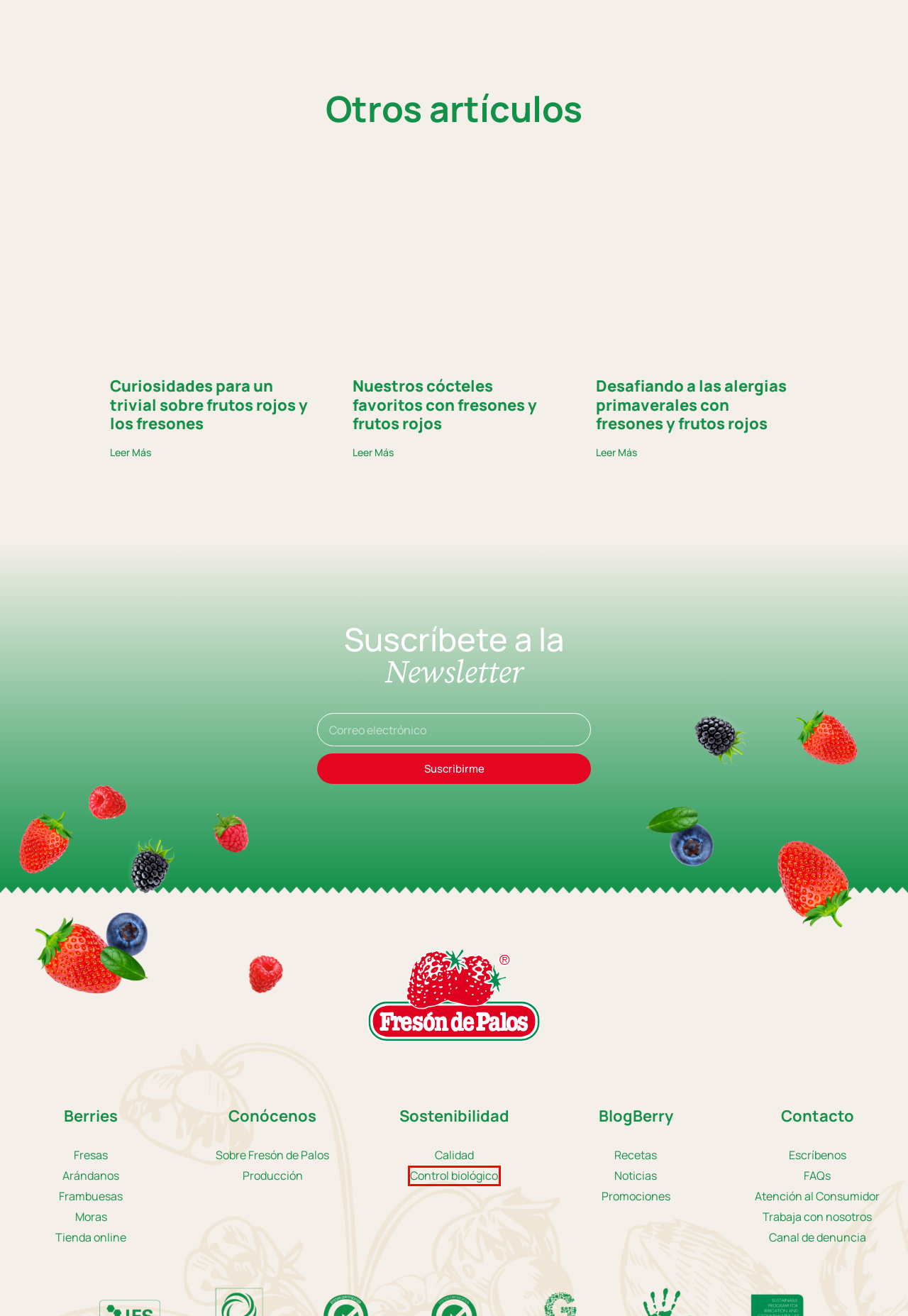You are given a webpage screenshot where a red bounding box highlights an element. Determine the most fitting webpage description for the new page that loads after clicking the element within the red bounding box. Here are the candidates:
A. Producción - Freson de Palos
B. BlogBerry - Freson de Palos
C. Recetas - Freson de Palos
D. Fresas - Freson de Palos
E. Atención al consumidor - Freson de Palos
F. Arándanos - Freson de Palos
G. Control biológico - Freson de Palos
H. ASOCIACION... - Canal de denuncias

G